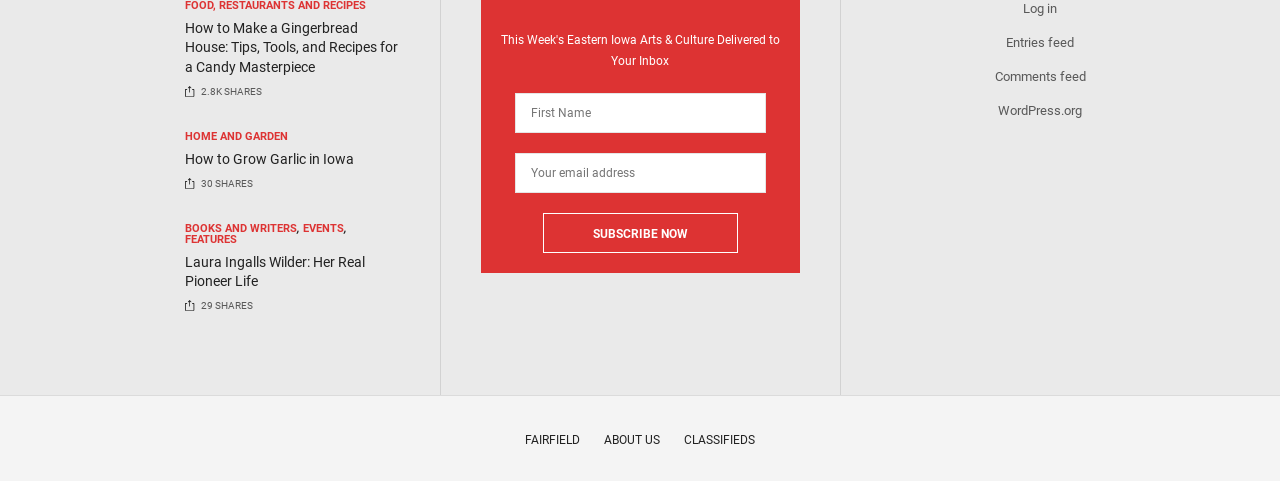Based on the element description Log in, identify the bounding box coordinates for the UI element. The coordinates should be in the format (top-left x, top-left y, bottom-right x, bottom-right y) and within the 0 to 1 range.

[0.8, 0.002, 0.826, 0.033]